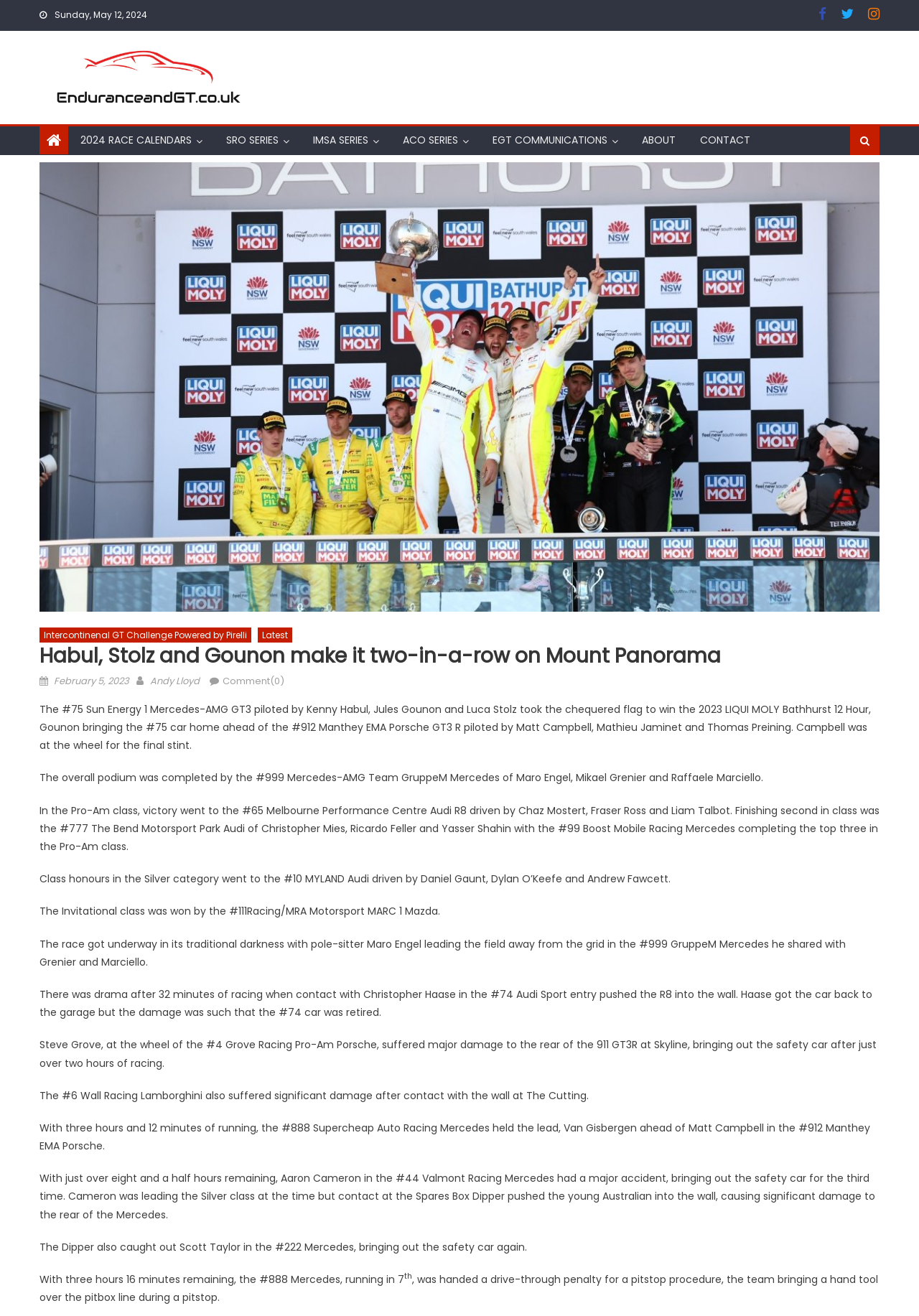What is the main heading of this webpage? Please extract and provide it.

Habul, Stolz and Gounon make it two-in-a-row on Mount Panorama